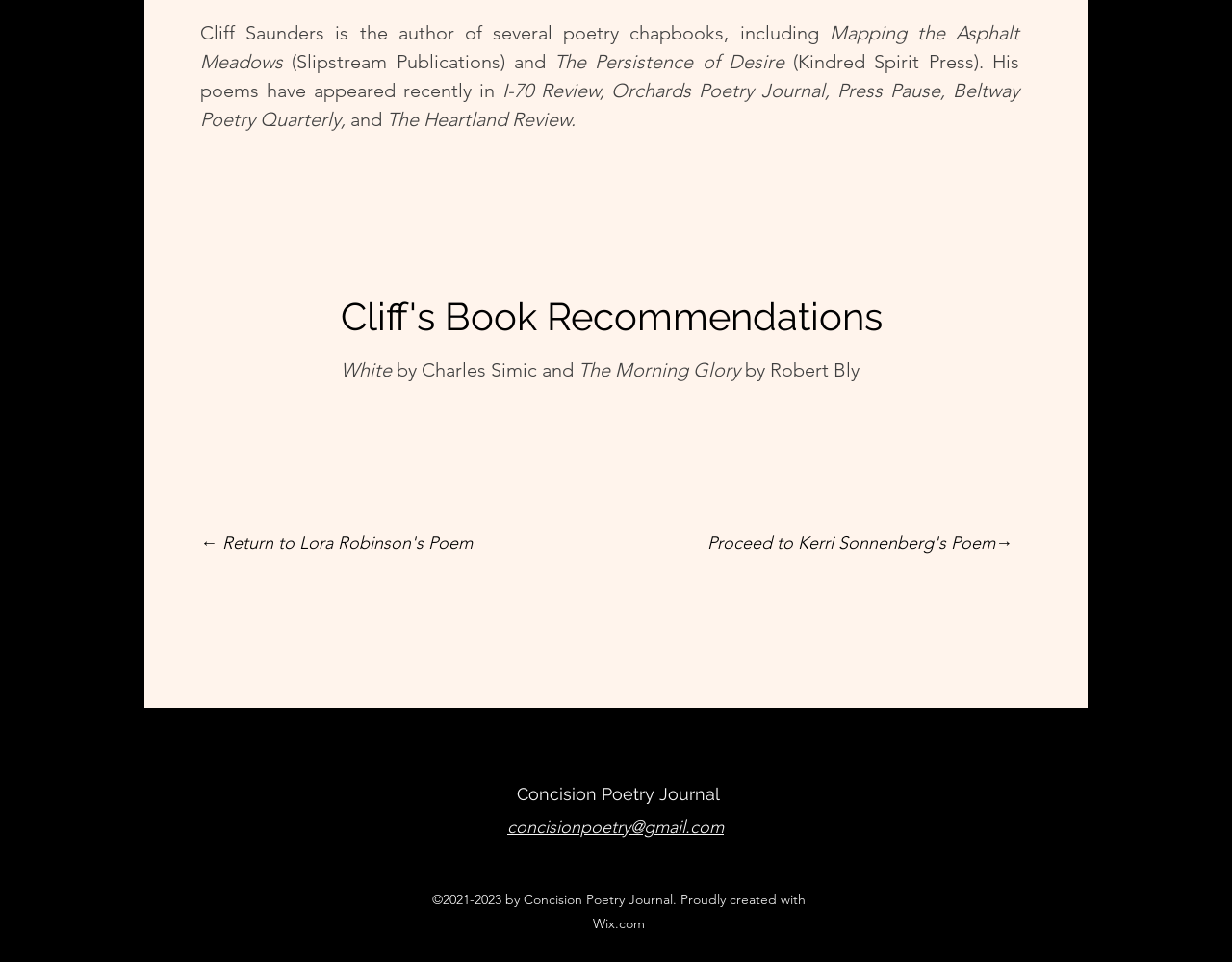Please provide a comprehensive answer to the question below using the information from the image: What is the name of the website creation platform used by Concision Poetry Journal?

I found the answer by looking at the StaticText element with the text '©2021-2023 by Concision Poetry Journal. Proudly created with Wix.com' at coordinates [0.351, 0.926, 0.654, 0.969]. This text indicates that Concision Poetry Journal was created using Wix.com.